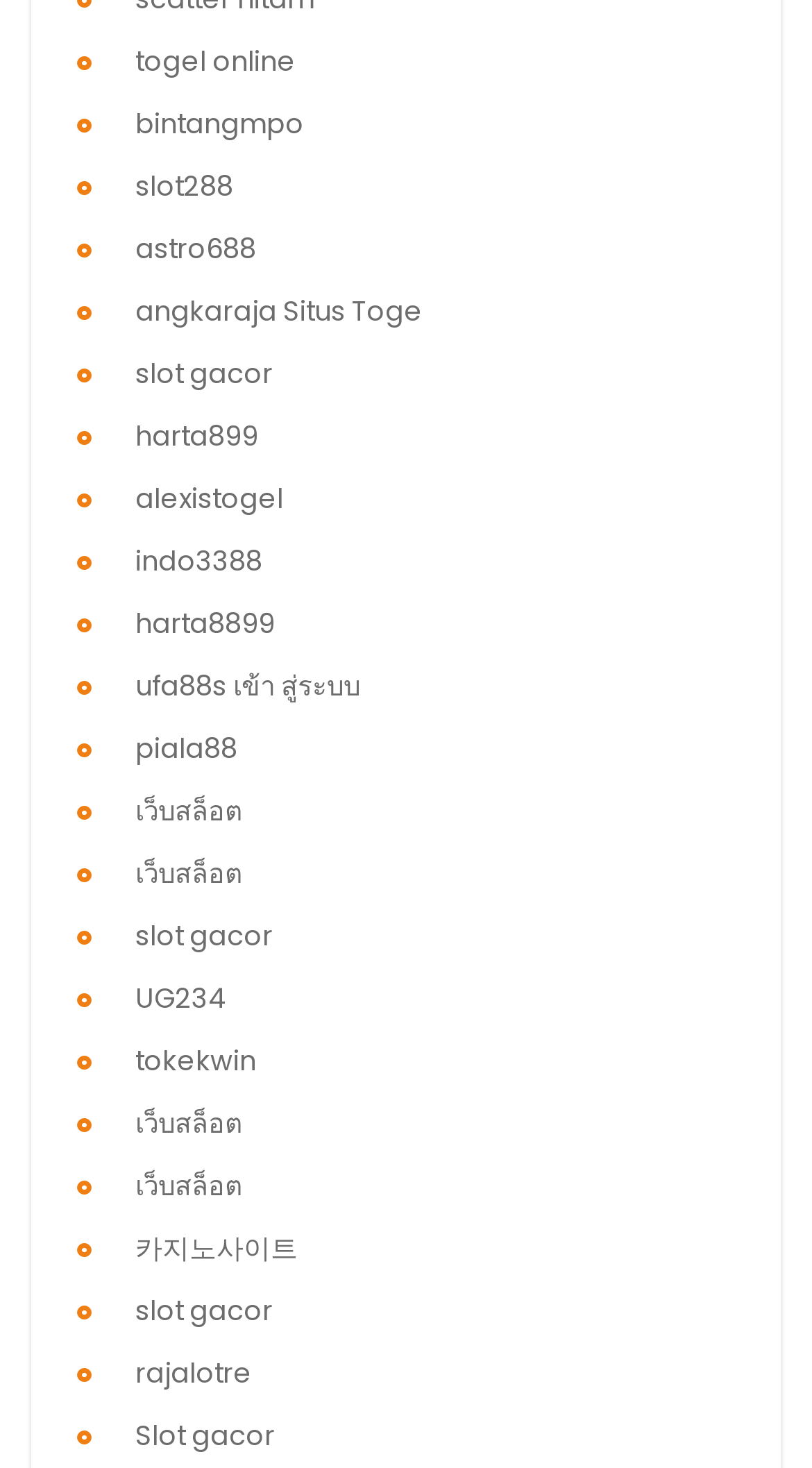Locate the bounding box coordinates of the clickable region necessary to complete the following instruction: "check angkaraja Situs Toge link". Provide the coordinates in the format of four float numbers between 0 and 1, i.e., [left, top, right, bottom].

[0.167, 0.199, 0.521, 0.226]